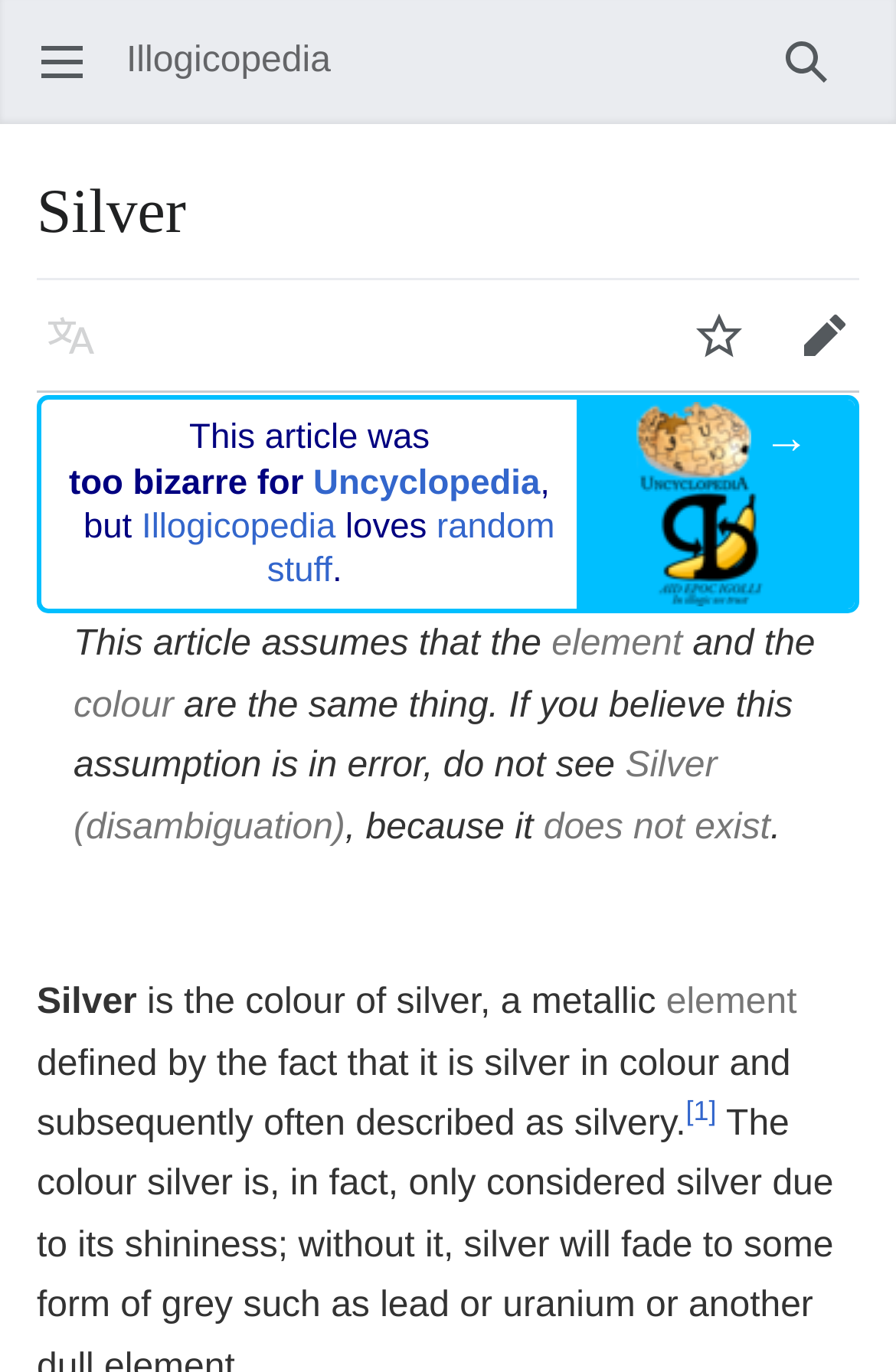Pinpoint the bounding box coordinates of the clickable area necessary to execute the following instruction: "Search". The coordinates should be given as four float numbers between 0 and 1, namely [left, top, right, bottom].

[0.841, 0.007, 0.959, 0.084]